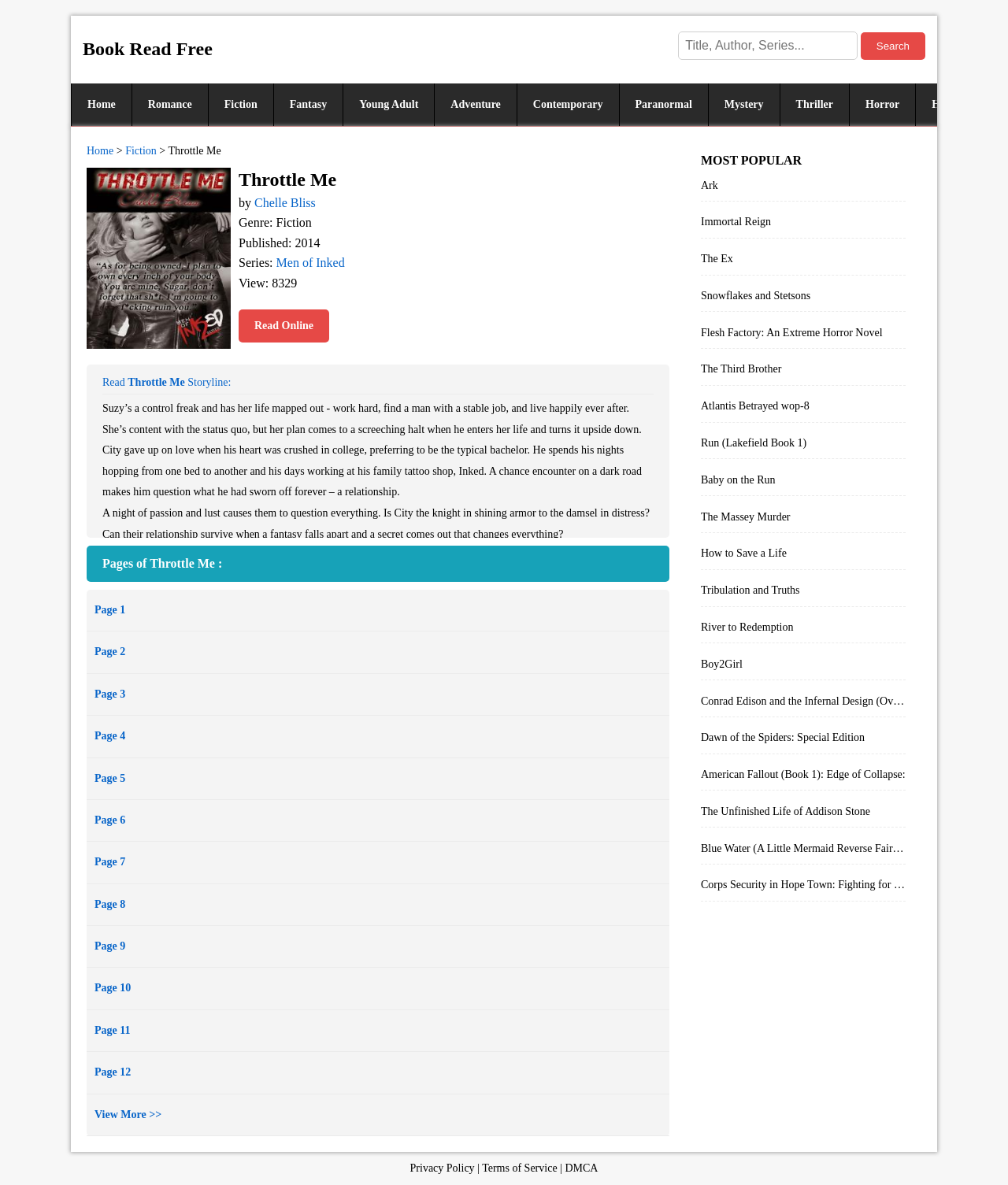Identify the bounding box of the HTML element described here: "Snowflakes and Stetsons". Provide the coordinates as four float numbers between 0 and 1: [left, top, right, bottom].

[0.695, 0.237, 0.898, 0.263]